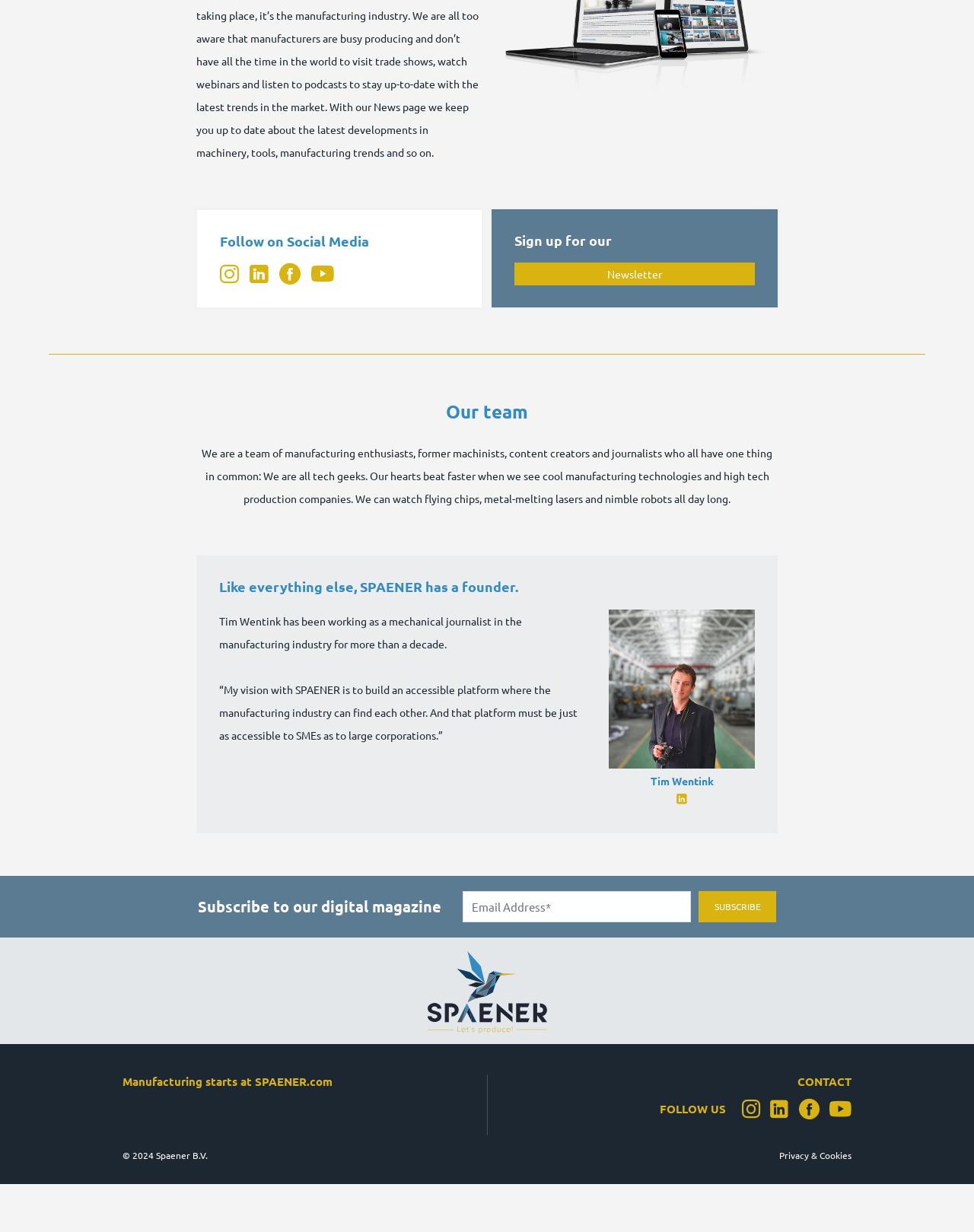Pinpoint the bounding box coordinates of the clickable area necessary to execute the following instruction: "Contact us". The coordinates should be given as four float numbers between 0 and 1, namely [left, top, right, bottom].

[0.819, 0.871, 0.874, 0.884]